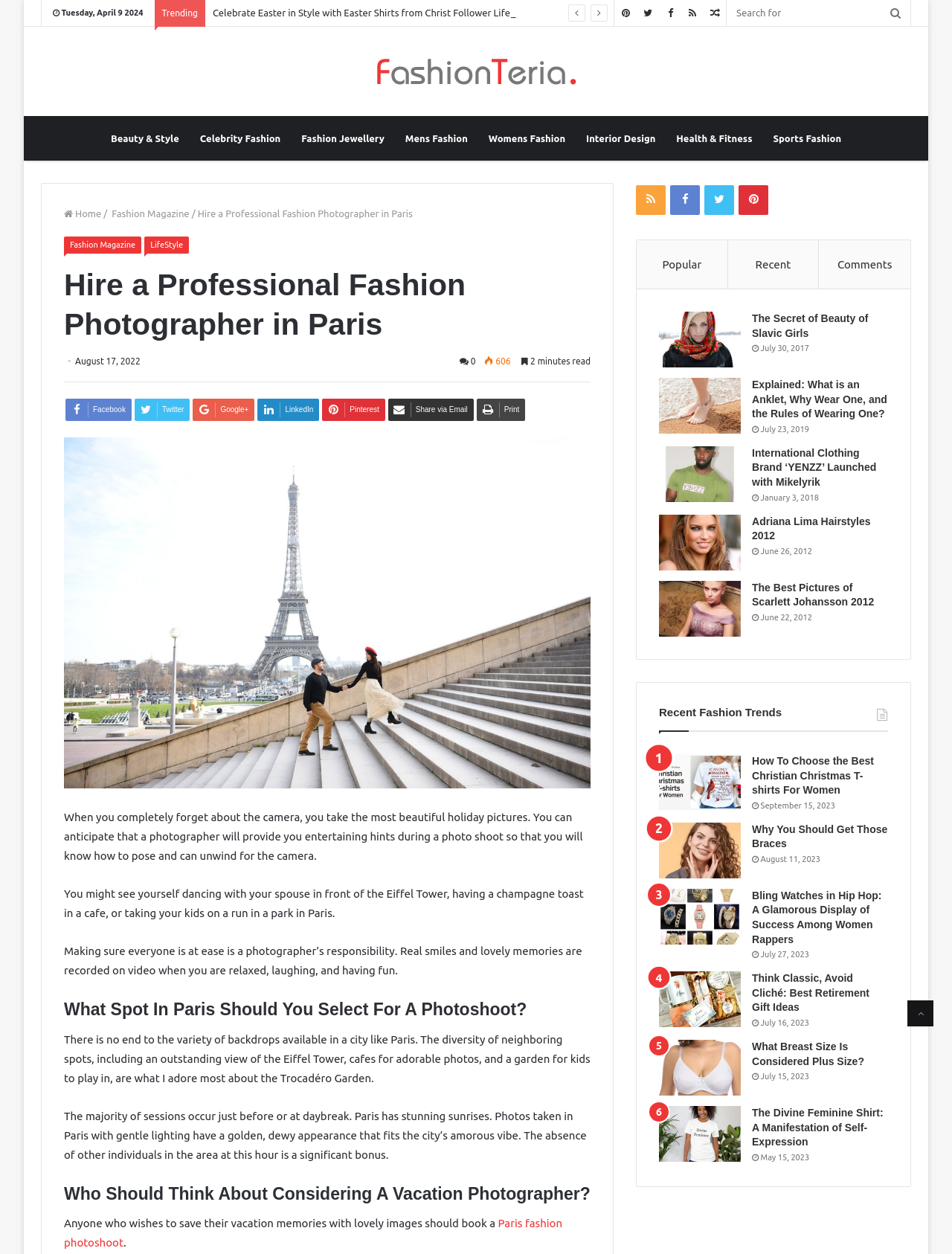Please answer the following question using a single word or phrase: 
What is the name of the garden mentioned in the webpage?

Trocadéro Garden